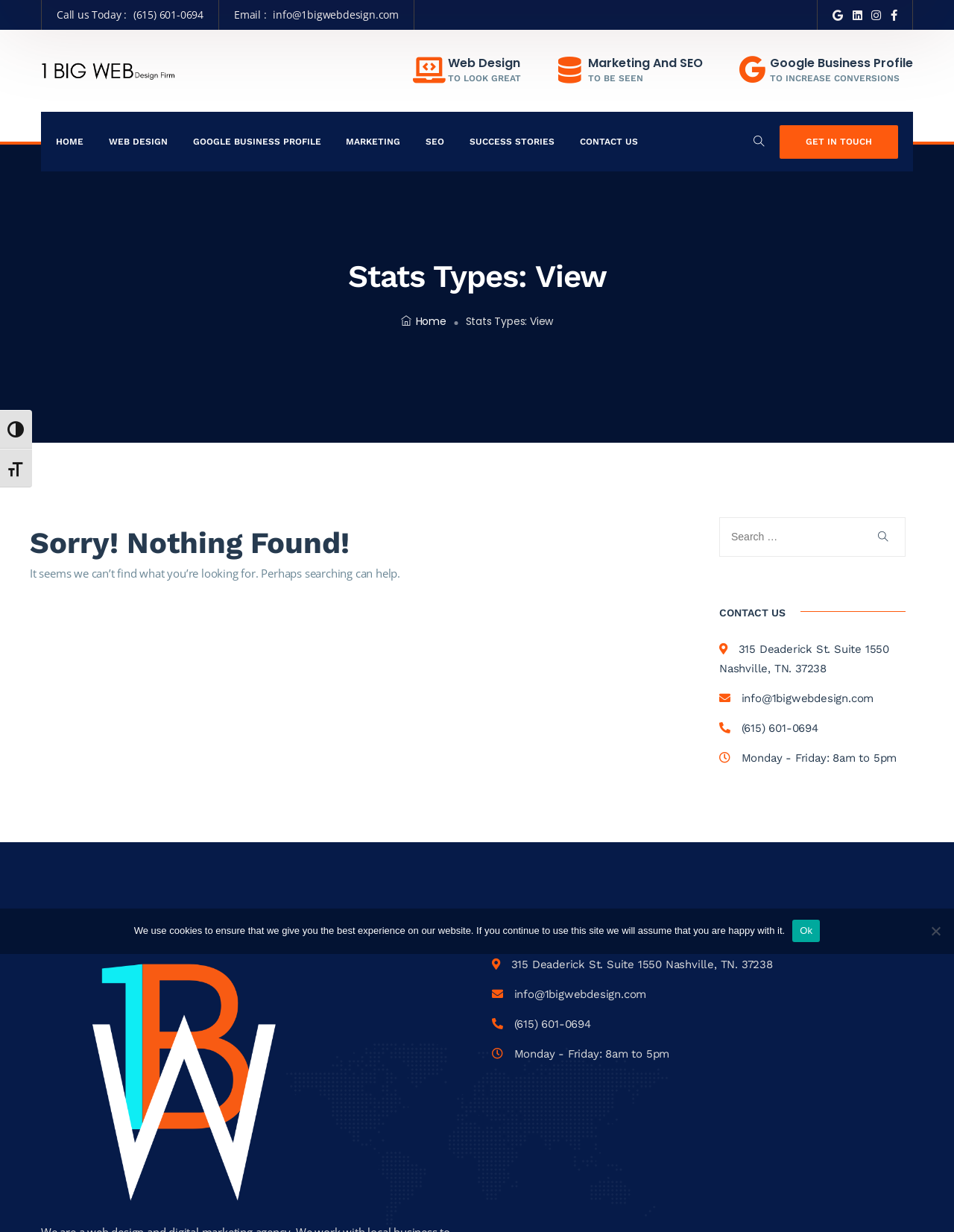Locate the bounding box coordinates of the clickable element to fulfill the following instruction: "Toggle high contrast". Provide the coordinates as four float numbers between 0 and 1 in the format [left, top, right, bottom].

[0.0, 0.333, 0.034, 0.364]